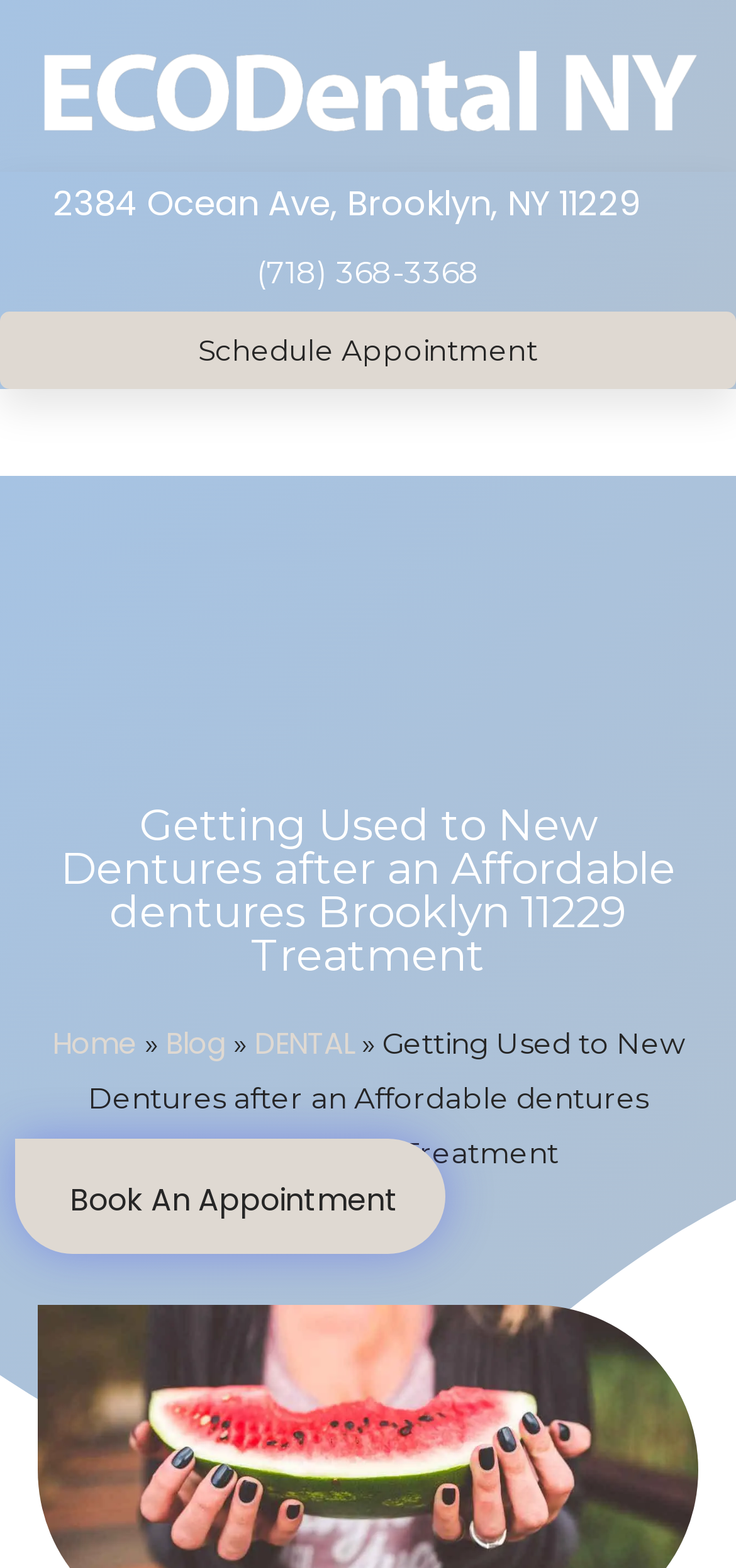Locate the bounding box coordinates of the clickable area to execute the instruction: "Read the blog". Provide the coordinates as four float numbers between 0 and 1, represented as [left, top, right, bottom].

[0.224, 0.653, 0.306, 0.678]